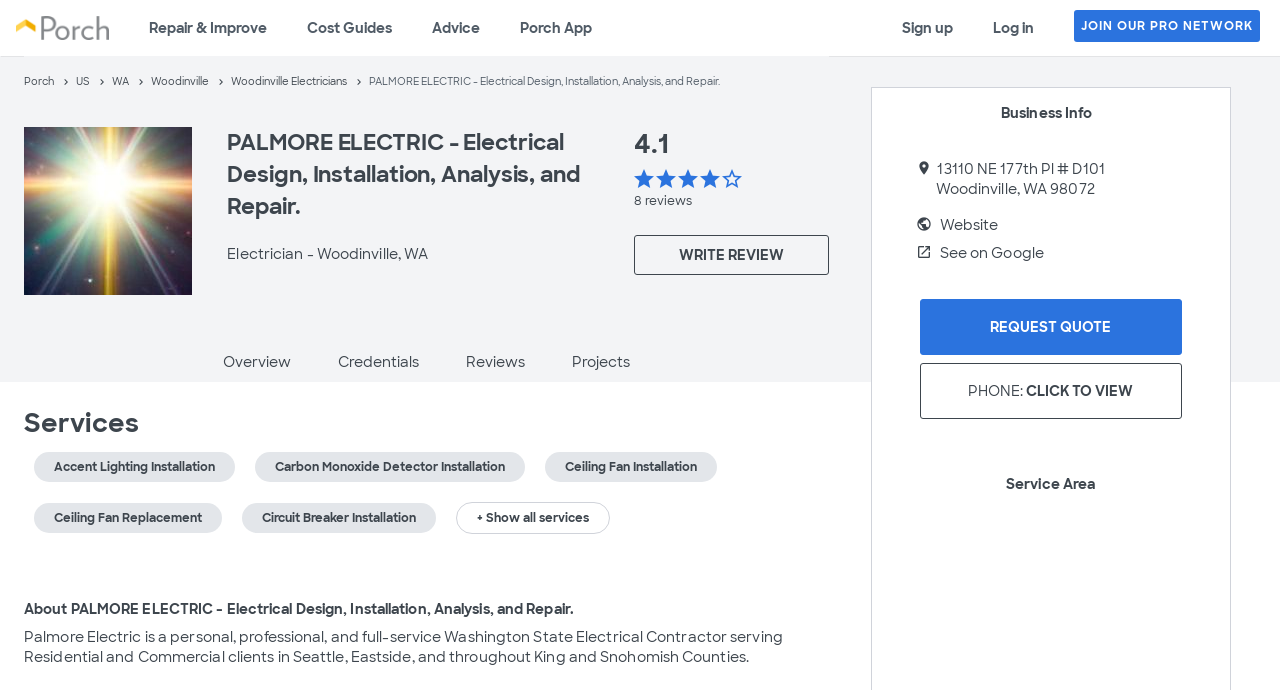Locate the bounding box coordinates of the element's region that should be clicked to carry out the following instruction: "Visit the Experience Event Center". The coordinates need to be four float numbers between 0 and 1, i.e., [left, top, right, bottom].

None